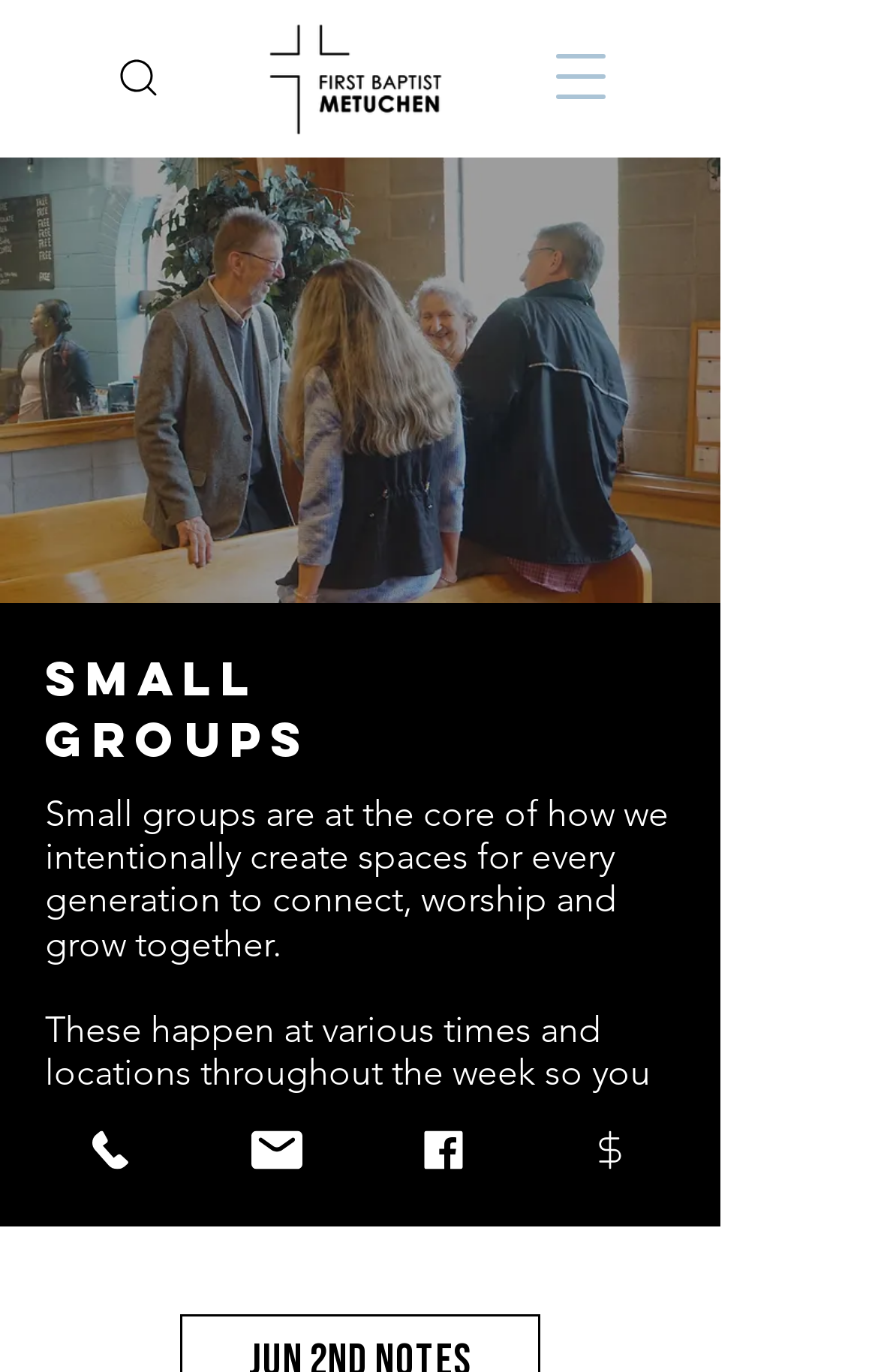What is the name of the church?
Using the information from the image, give a concise answer in one word or a short phrase.

First Baptist Church Of Metuchen